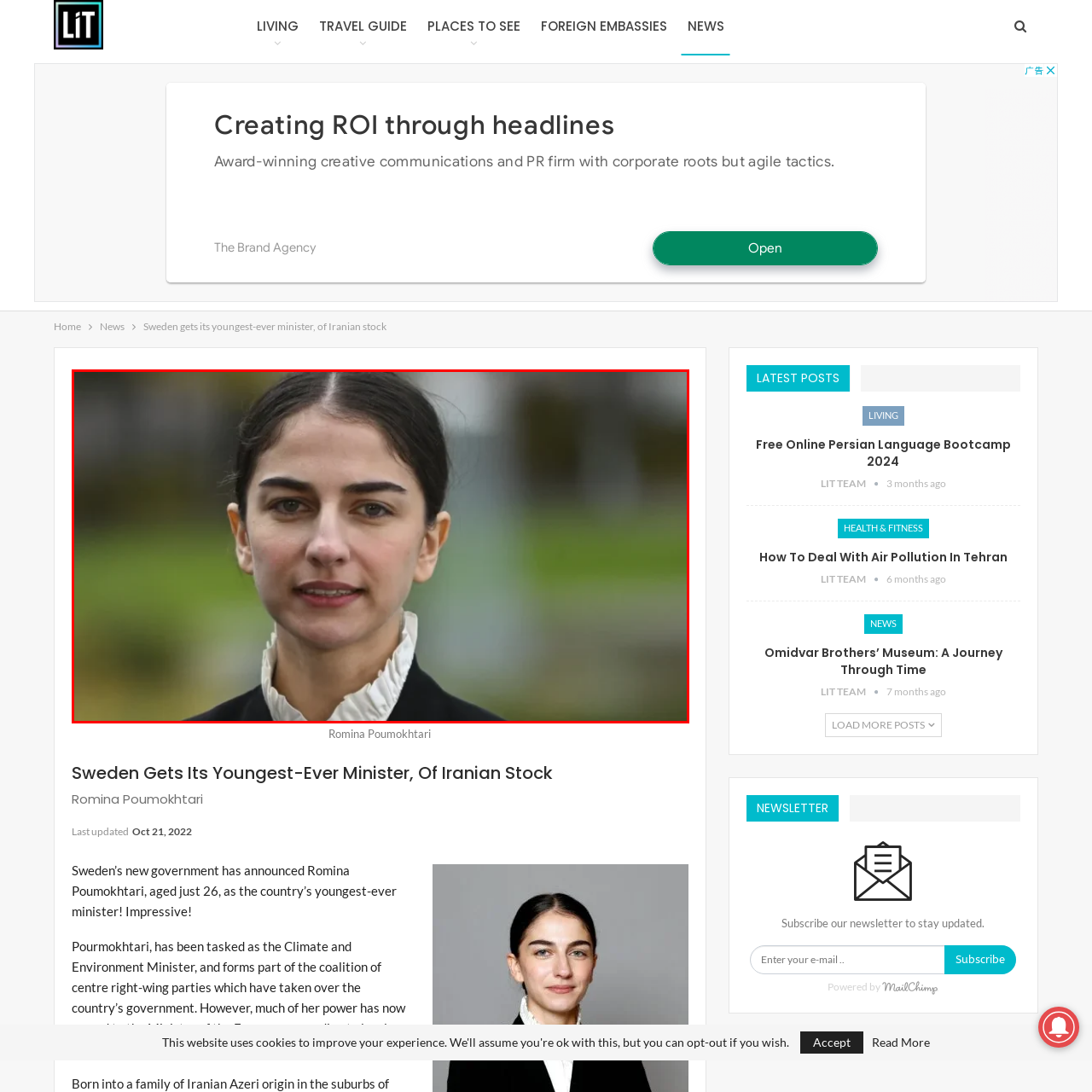Focus on the image encased in the red box and respond to the question with a single word or phrase:
What is Romina Poumokhtari's role in the government?

Climate and Environment Minister